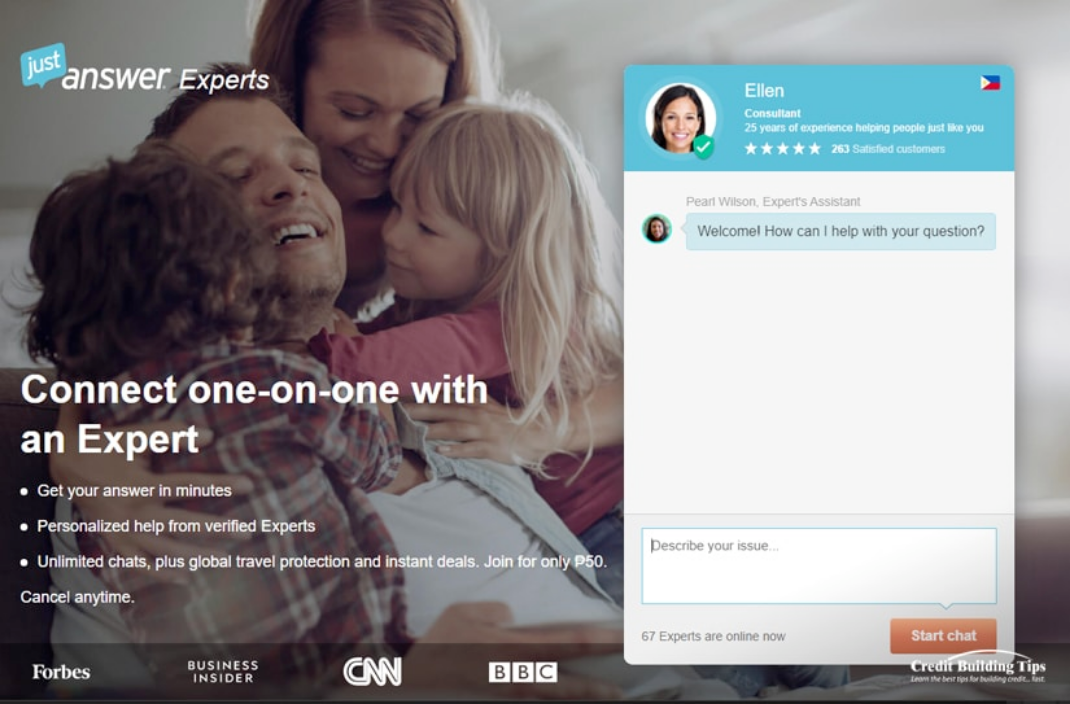Using details from the image, please answer the following question comprehensively:
How many people are depicted in the foreground?

In the foreground of the image, a happy family is depicted, consisting of an adult male, an adult female, and a young girl in pink, making a total of three people.